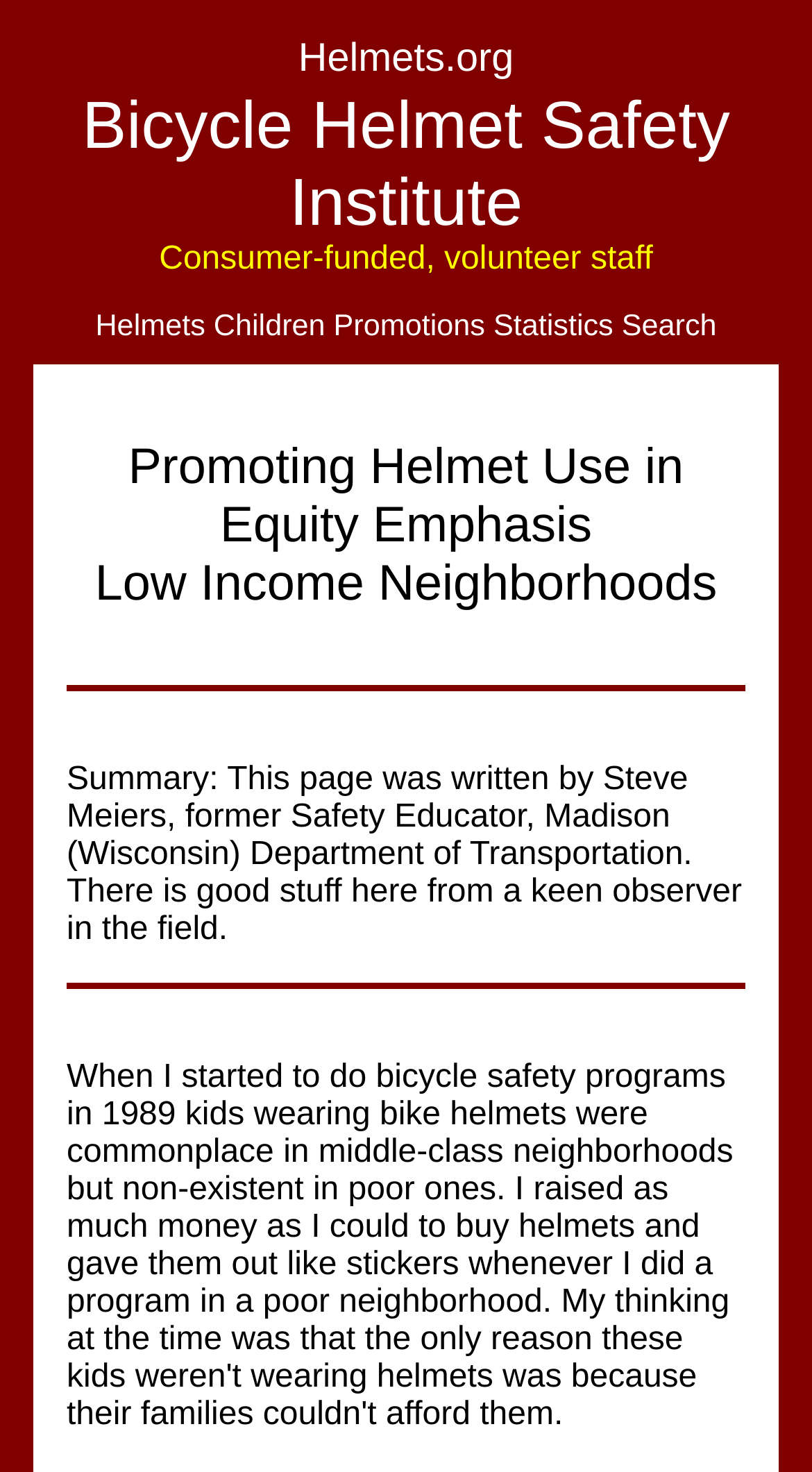Who wrote the content on this page?
Identify the answer in the screenshot and reply with a single word or phrase.

Steve Meiers